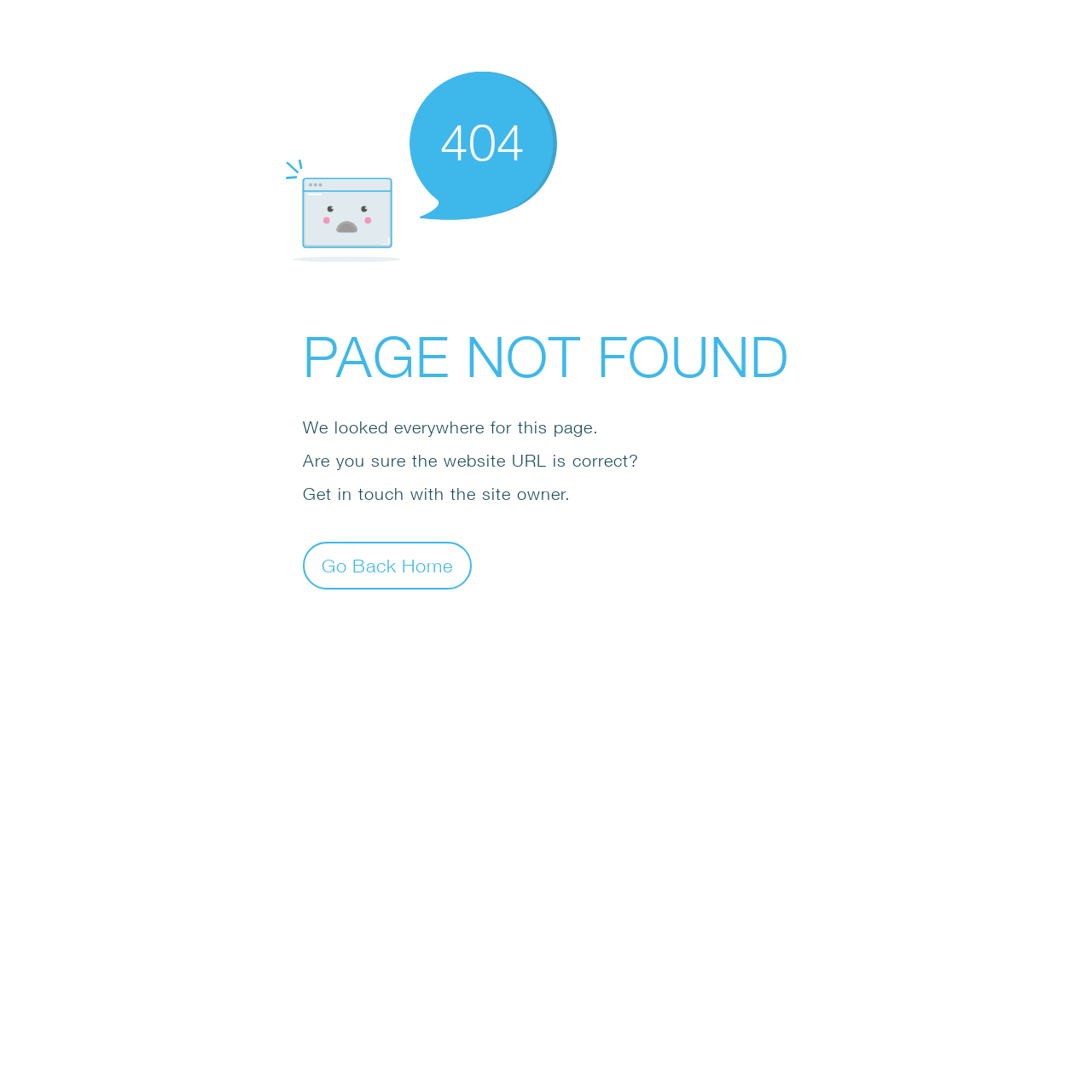What is the tone of the error message?
Refer to the image and give a detailed answer to the query.

The tone of the error message is helpful, as it provides suggestions to the user, such as checking the URL and contacting the site owner, and also provides a button to go back home, indicating that the webpage is trying to assist the user in resolving the issue.